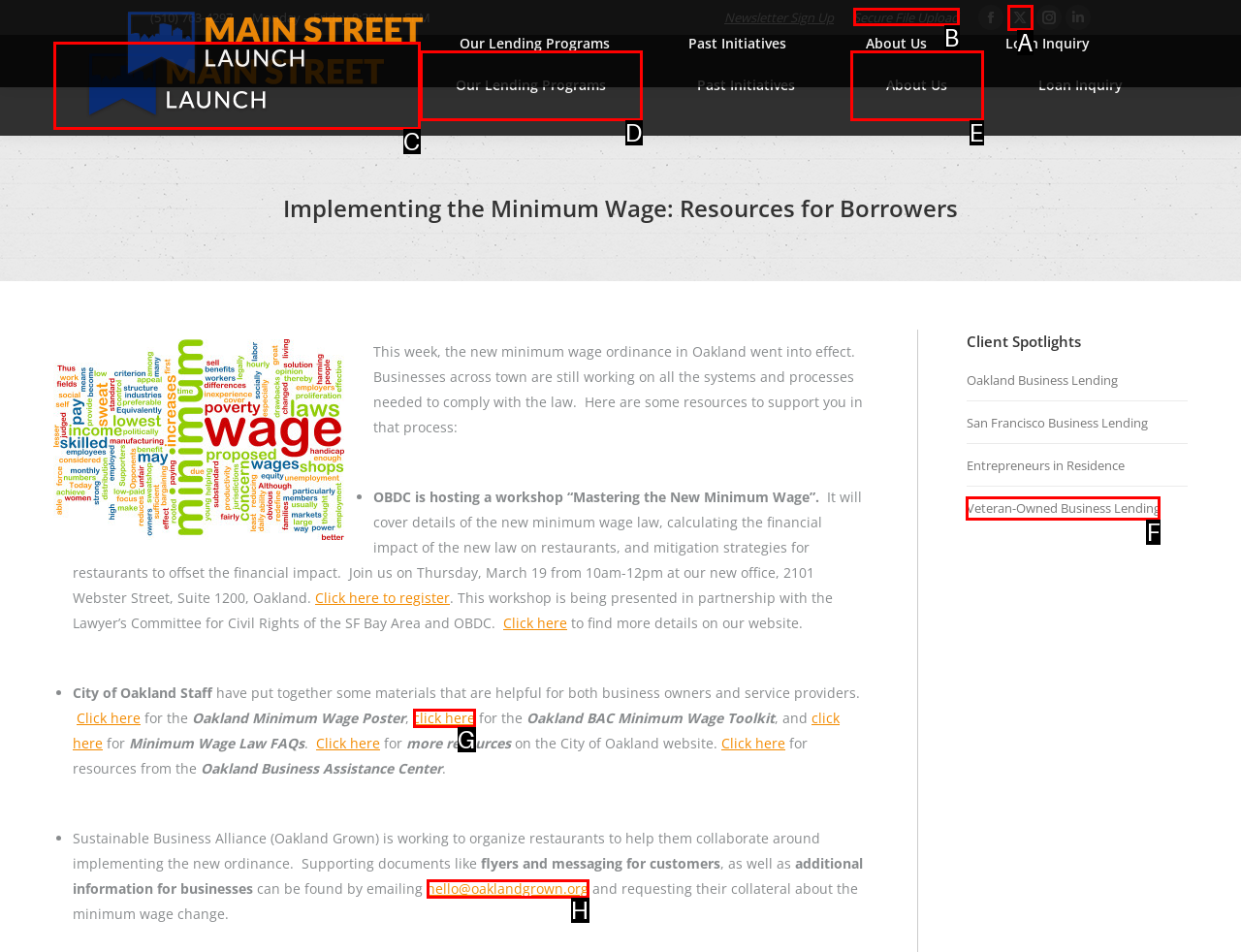Identify the correct HTML element to click to accomplish this task: Contact Fix It Mississauga via email
Respond with the letter corresponding to the correct choice.

None